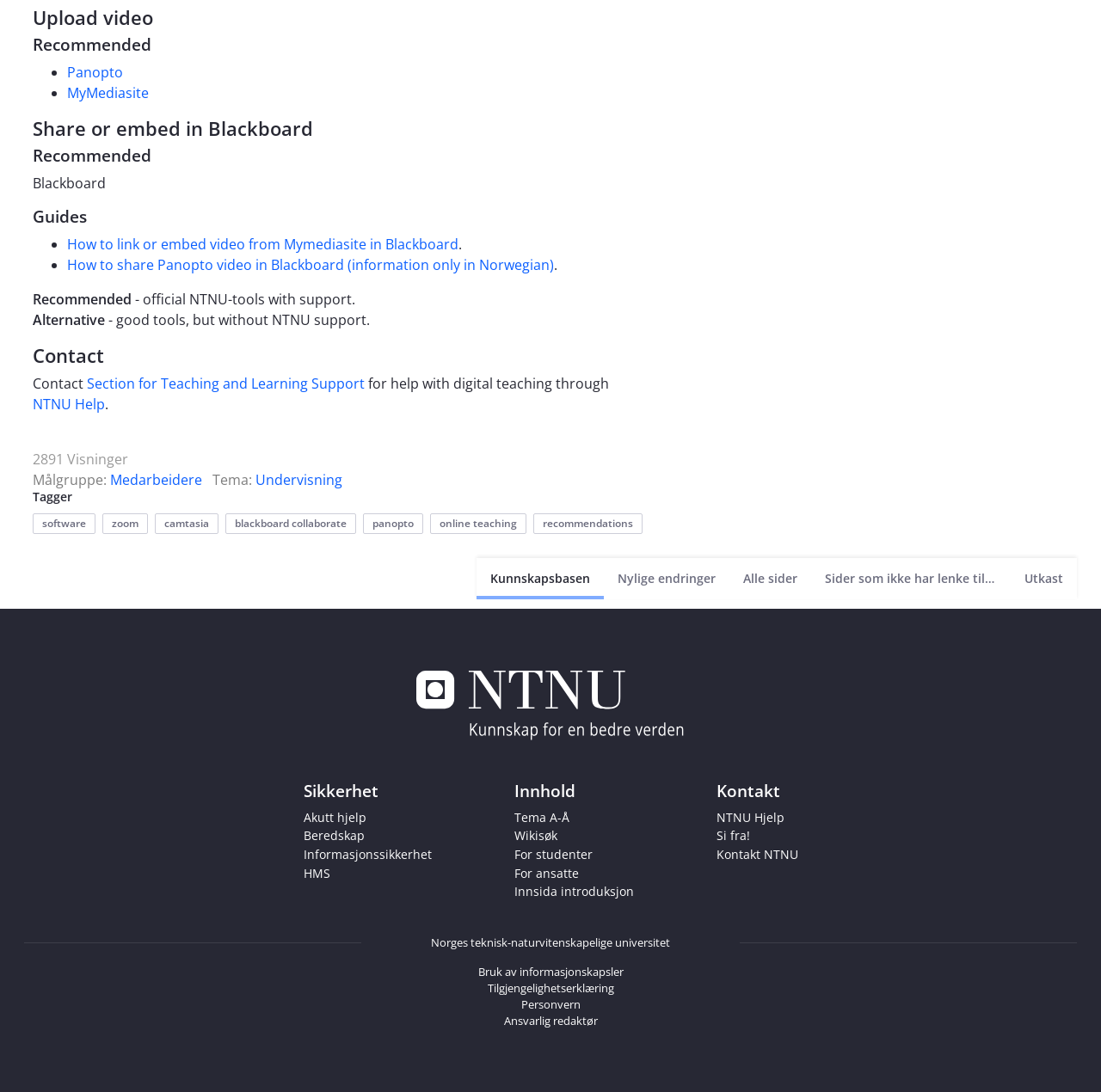Please provide a comprehensive response to the question based on the details in the image: What is the purpose of the webpage?

The purpose of the webpage is indicated by the 'Upload video' heading, which suggests that the webpage is intended for users to upload videos, possibly for educational or teaching purposes.